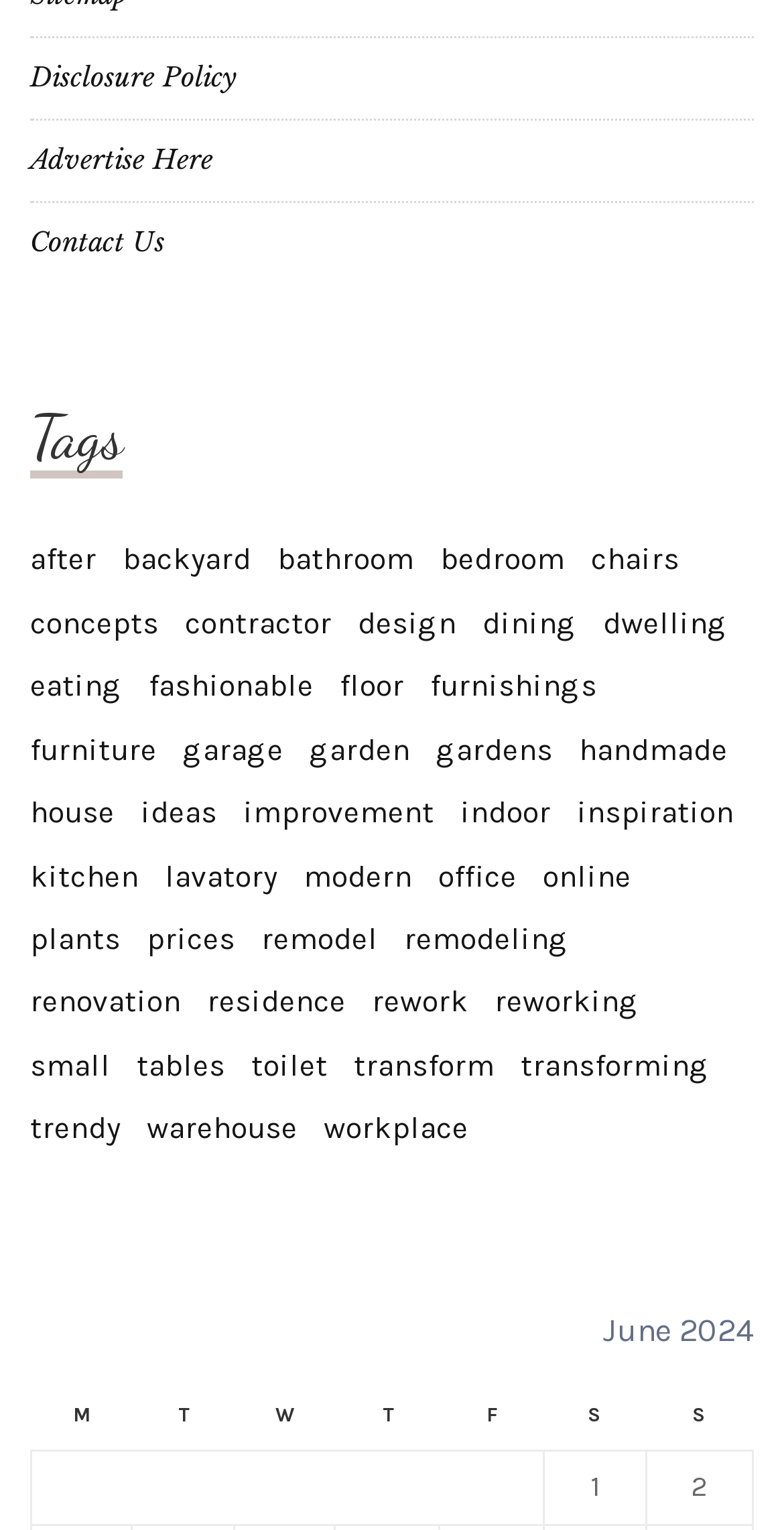Using the format (top-left x, top-left y, bottom-right x, bottom-right y), provide the bounding box coordinates for the described UI element. All values should be floating point numbers between 0 and 1: Contact Us

[0.038, 0.147, 0.21, 0.169]